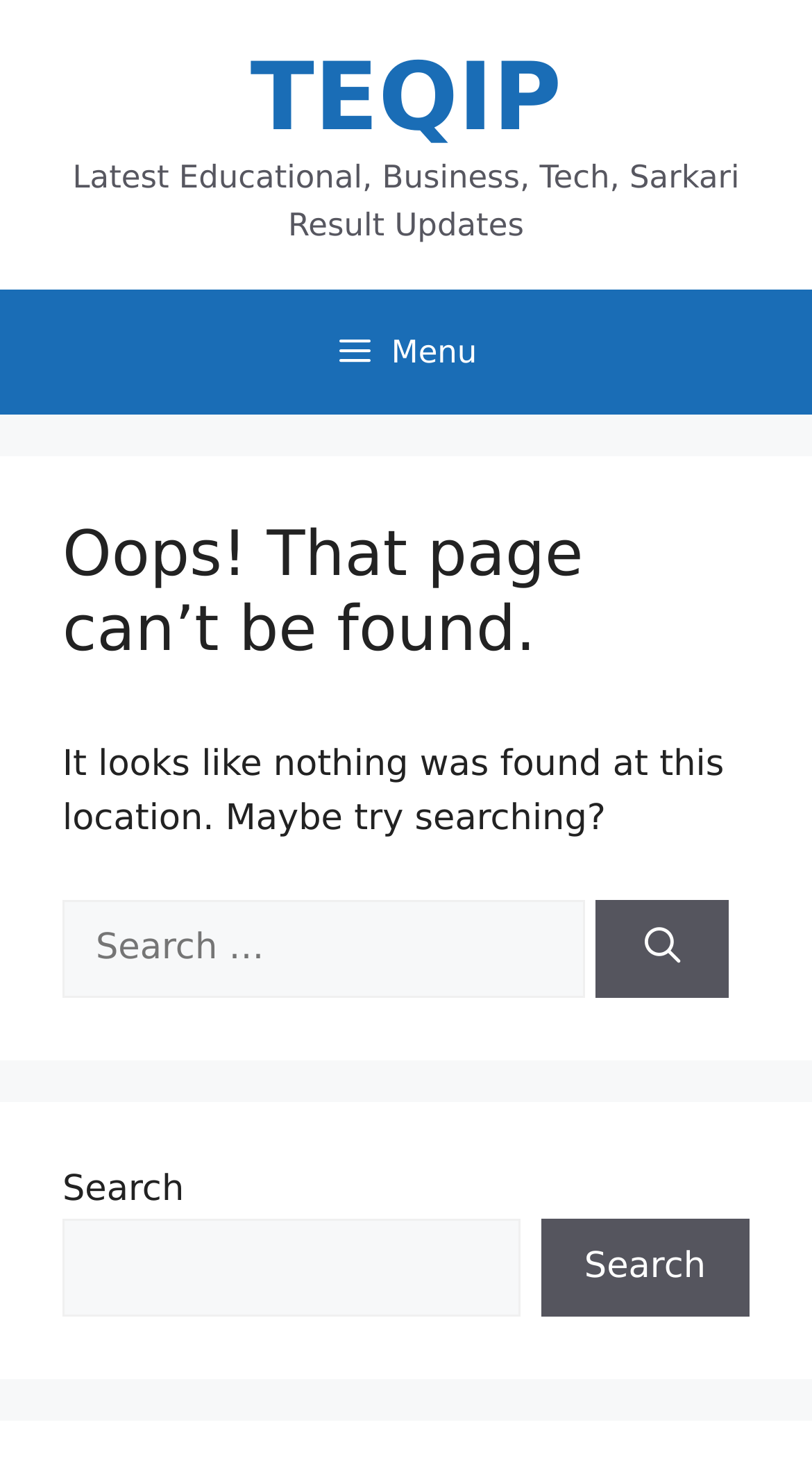Refer to the image and provide an in-depth answer to the question: 
How many search boxes are available?

There are two search boxes available on the webpage, one in the main section and another in the complementary section, both labeled as 'Search for:' and 'Search' respectively.